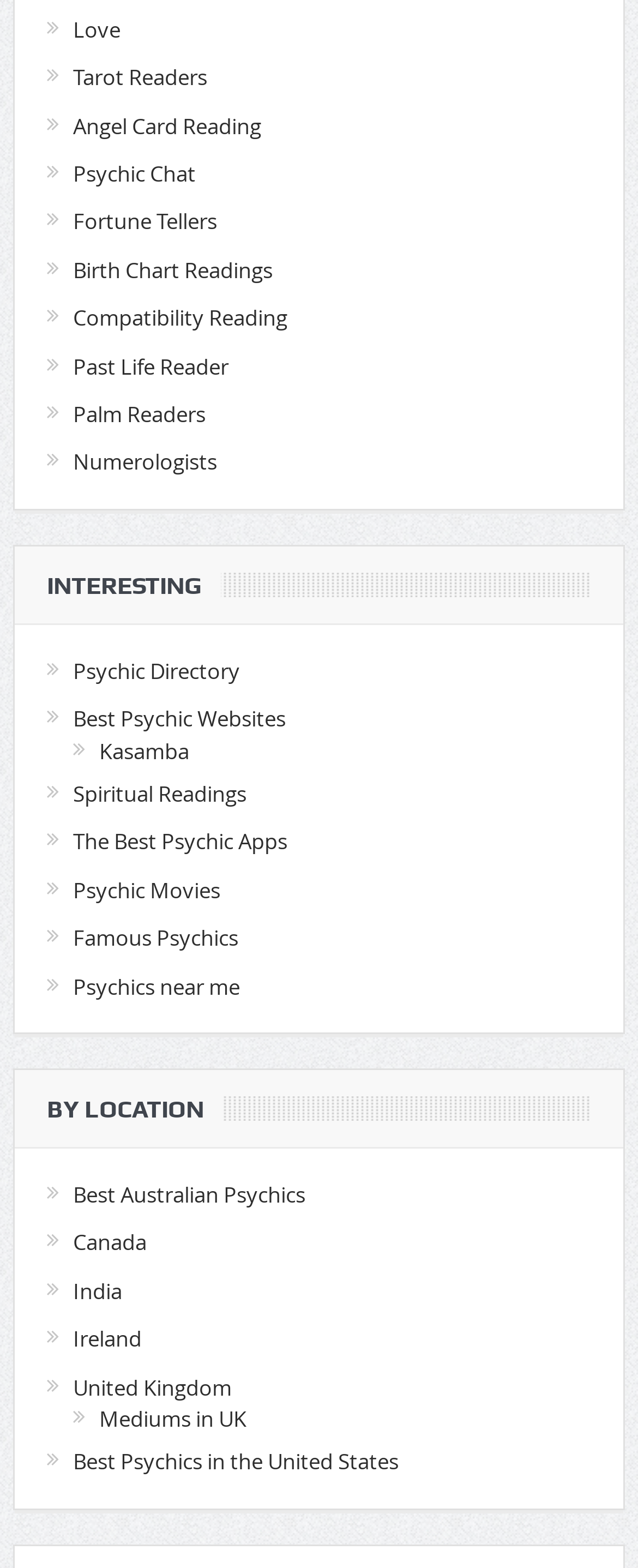Identify the coordinates of the bounding box for the element that must be clicked to accomplish the instruction: "Click on Love".

[0.115, 0.009, 0.189, 0.028]